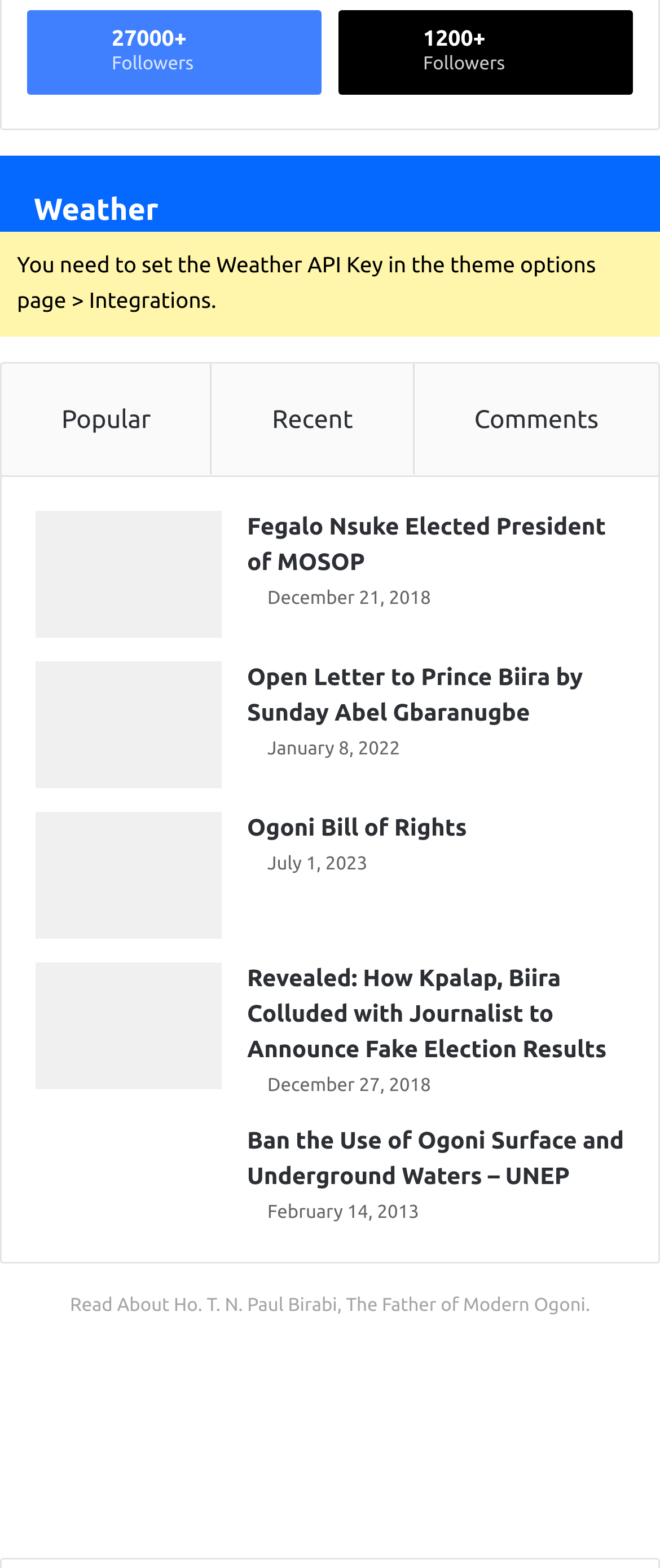Locate the bounding box coordinates of the element that should be clicked to execute the following instruction: "Read about Ogoni Bill of Rights".

[0.054, 0.517, 0.336, 0.598]